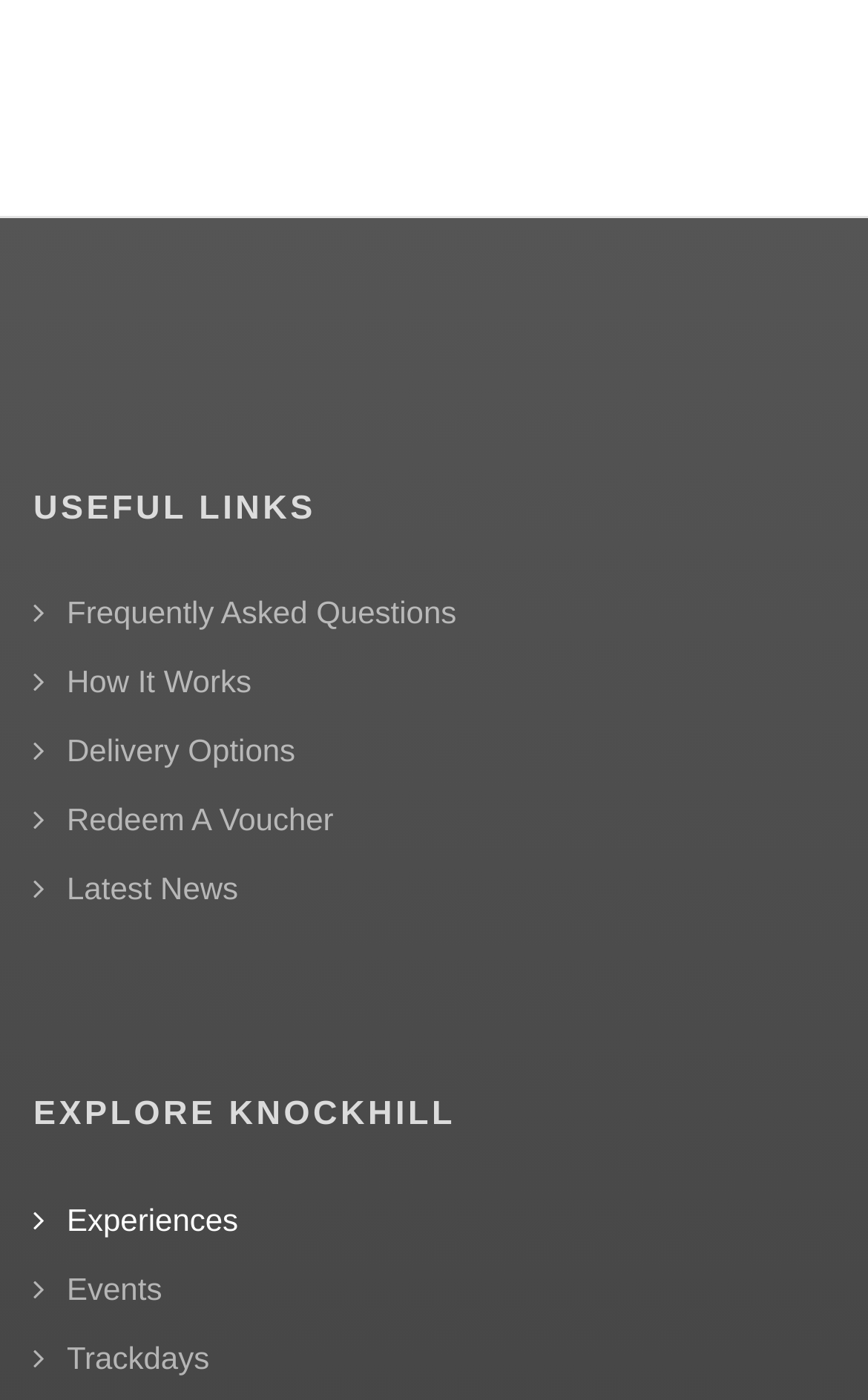Identify the bounding box for the UI element described as: "How It Works". The coordinates should be four float numbers between 0 and 1, i.e., [left, top, right, bottom].

[0.038, 0.474, 0.29, 0.499]